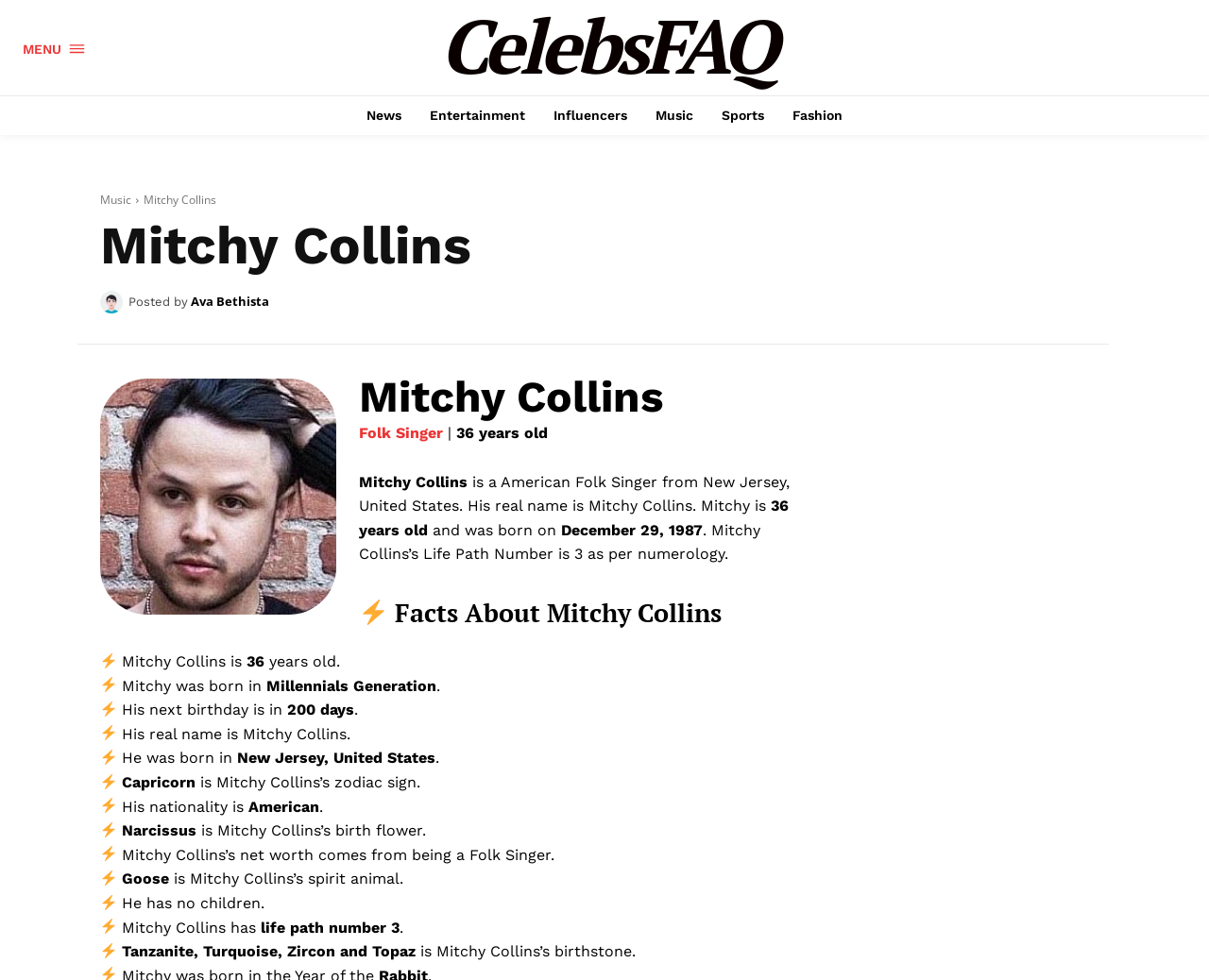Using the element description provided, determine the bounding box coordinates in the format (top-left x, top-left y, bottom-right x, bottom-right y). Ensure that all values are floating point numbers between 0 and 1. Element description: parent_node: Posted by title="Ava Bethista"

[0.083, 0.296, 0.106, 0.319]